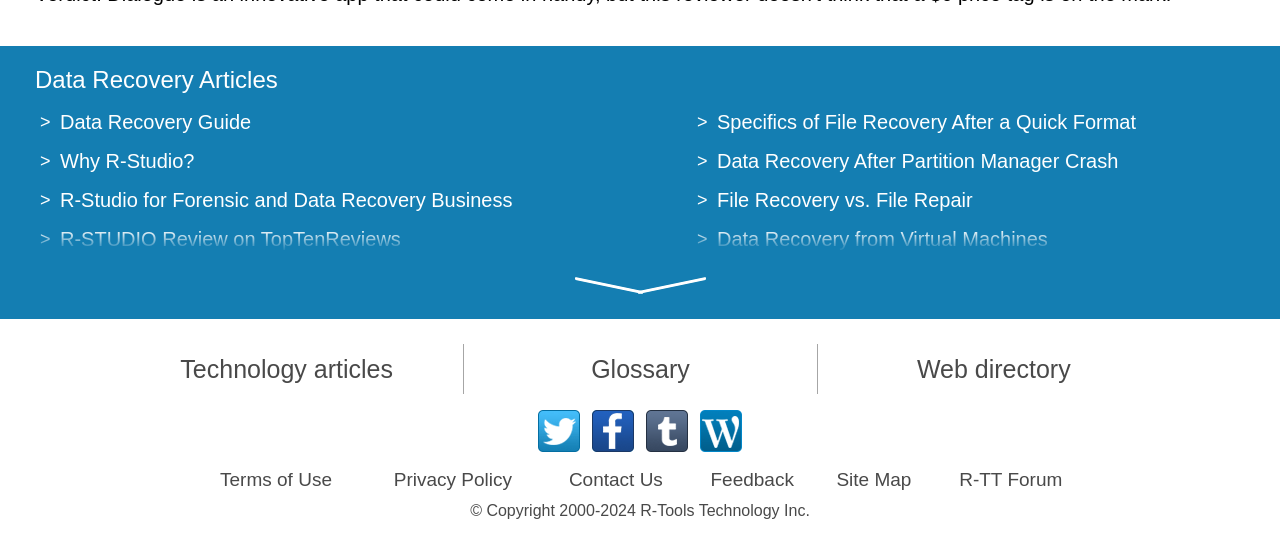Please identify the coordinates of the bounding box for the clickable region that will accomplish this instruction: "Visit the R-TT Forum".

[0.749, 0.861, 0.83, 0.899]